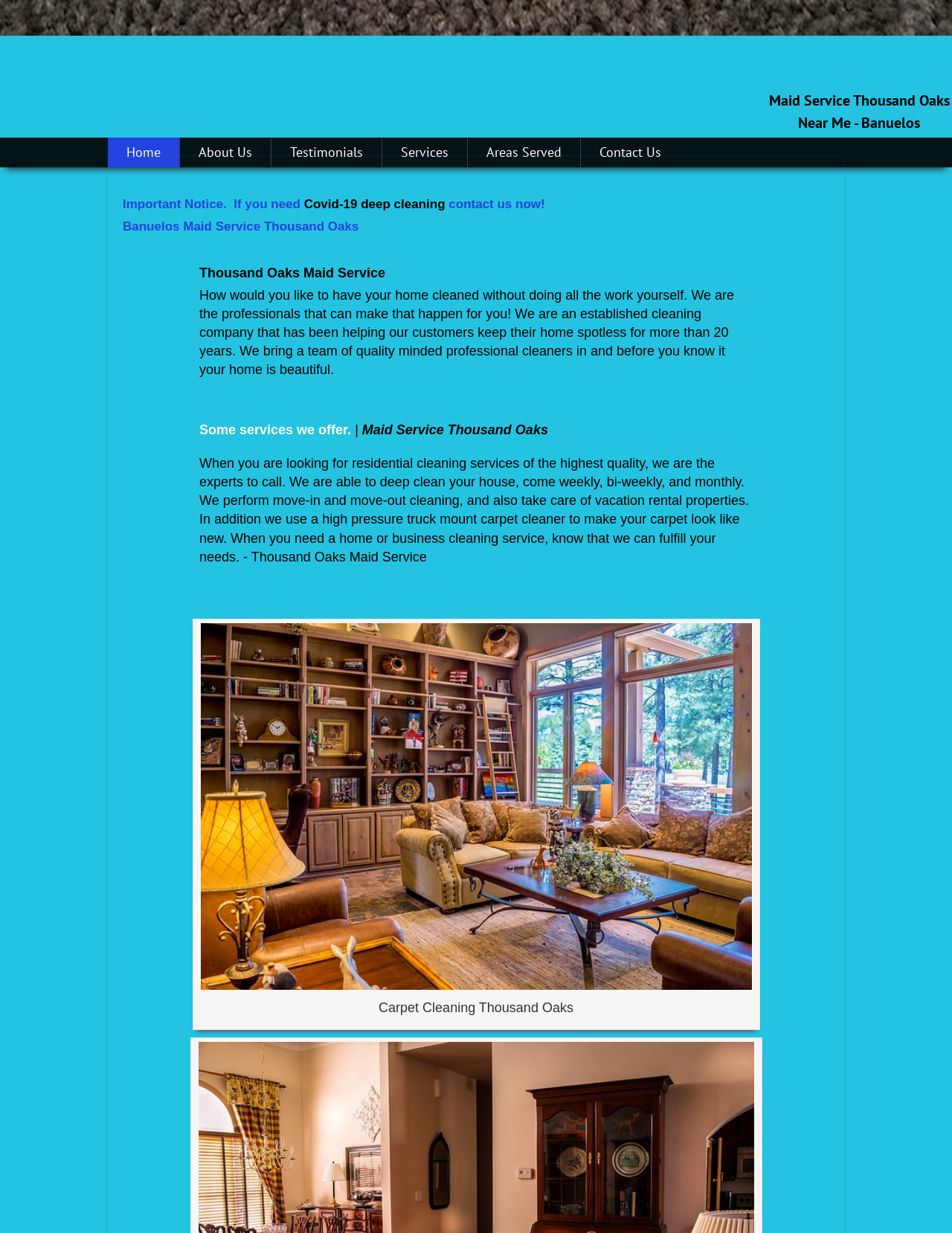Using the description "Contact Us", locate and provide the bounding box of the UI element.

[0.61, 0.112, 0.714, 0.136]